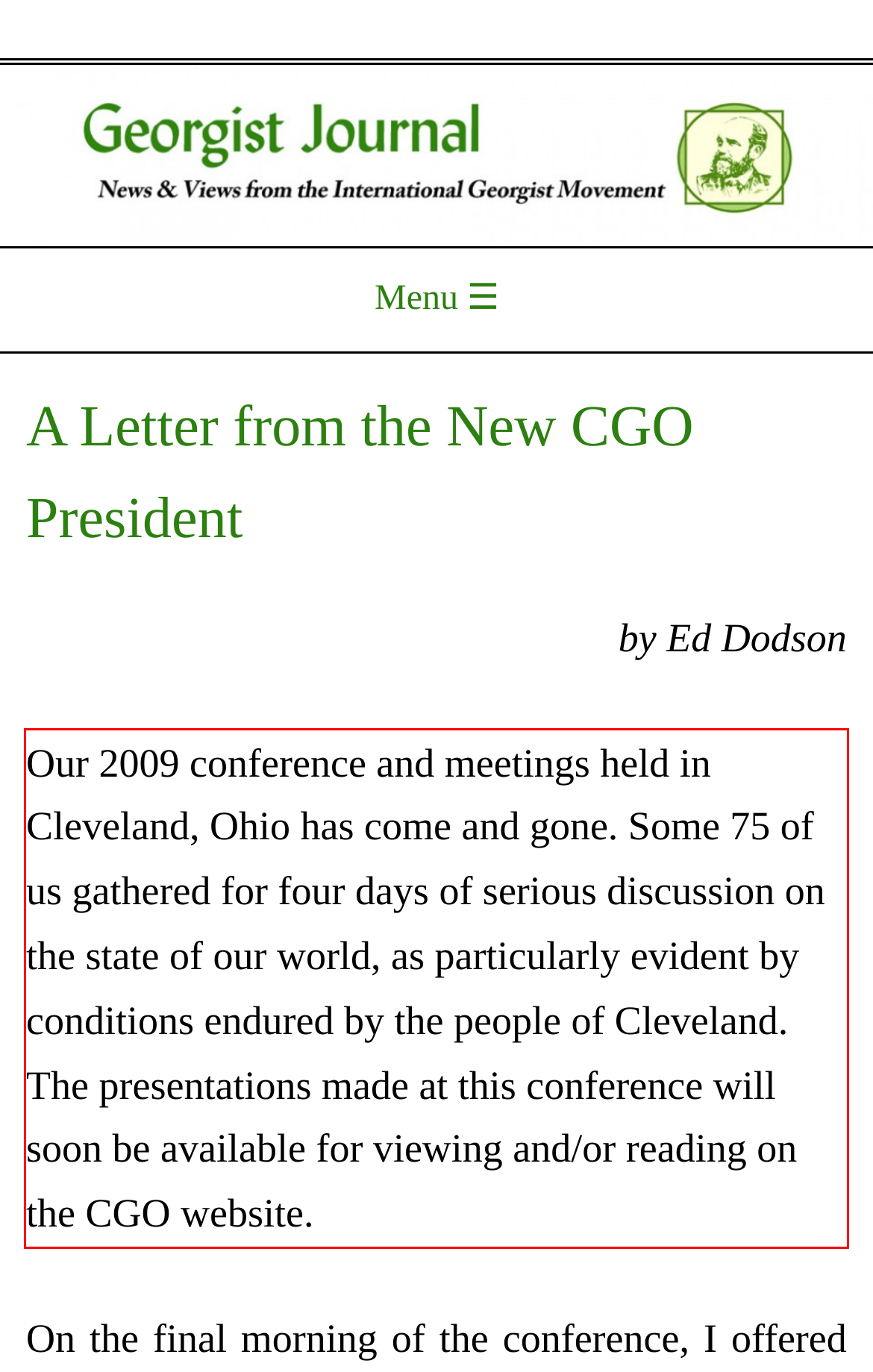With the given screenshot of a webpage, locate the red rectangle bounding box and extract the text content using OCR.

Our 2009 conference and meetings held in Cleveland, Ohio has come and gone. Some 75 of us gathered for four days of serious discussion on the state of our world, as particularly evident by conditions endured by the people of Cleveland. The presentations made at this conference will soon be available for viewing and/or reading on the CGO website.